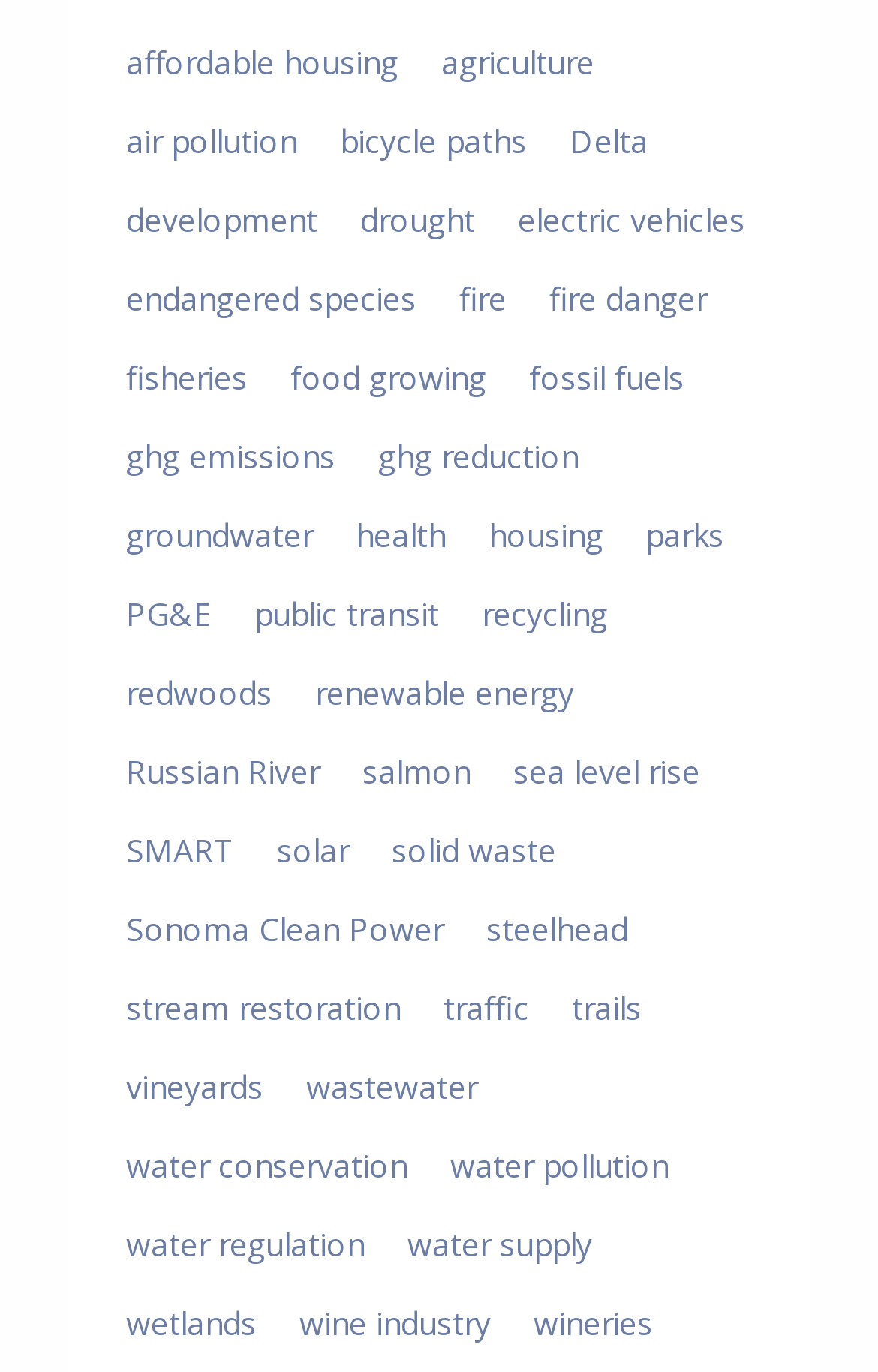Respond to the question below with a single word or phrase:
How many links are there in the navigation section?

50